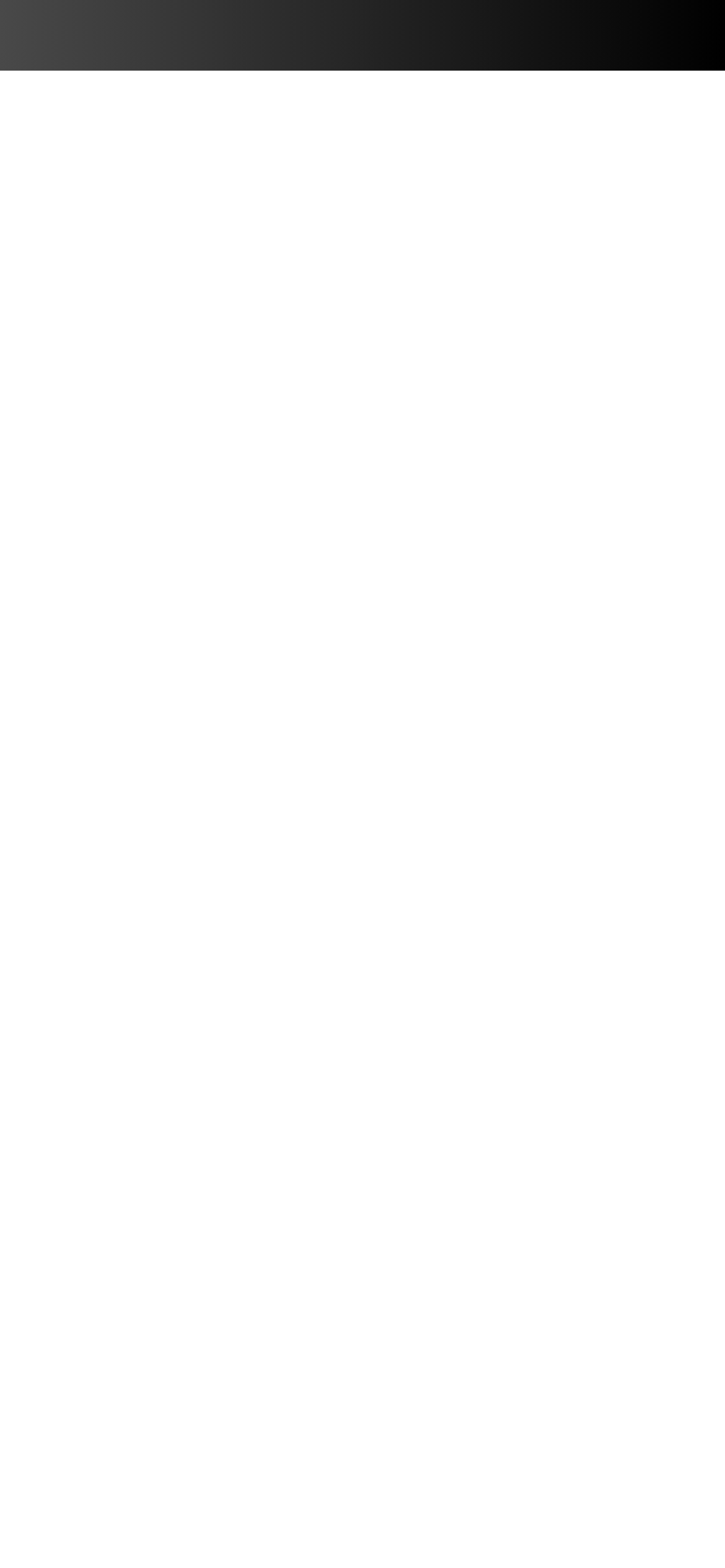What is the first type of awning listed? Examine the screenshot and reply using just one word or a brief phrase.

Sails